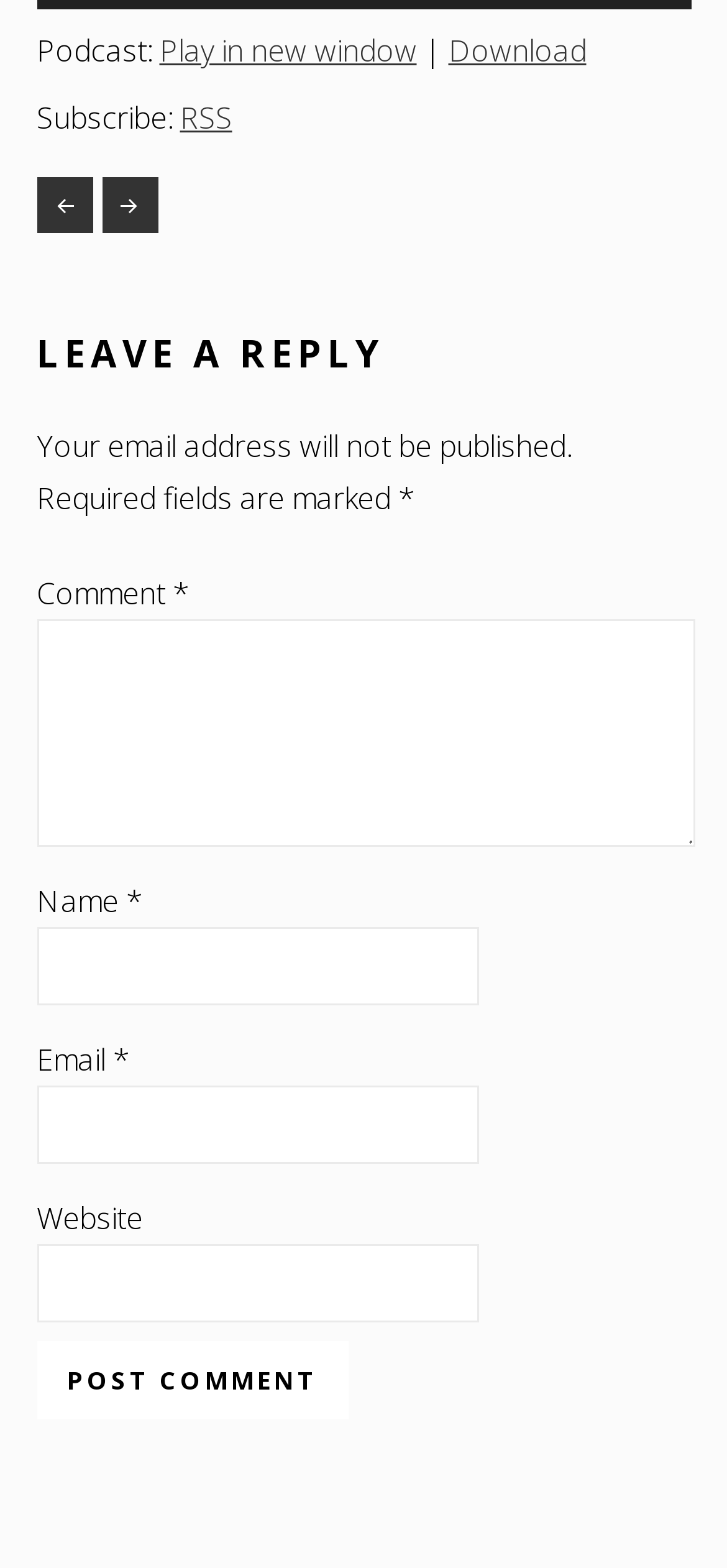Extract the bounding box coordinates for the HTML element that matches this description: "parent_node: Email * aria-describedby="email-notes" name="email"". The coordinates should be four float numbers between 0 and 1, i.e., [left, top, right, bottom].

[0.05, 0.702, 0.658, 0.752]